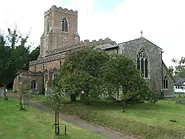What style are the church's windows?
Utilize the information in the image to give a detailed answer to the question.

The caption specifically describes the church's windows as 'intricate gothic windows', indicating that they are designed in the Gothic architectural style, which is characterized by the use of pointed arches, ribbed vaults, and flying buttresses.